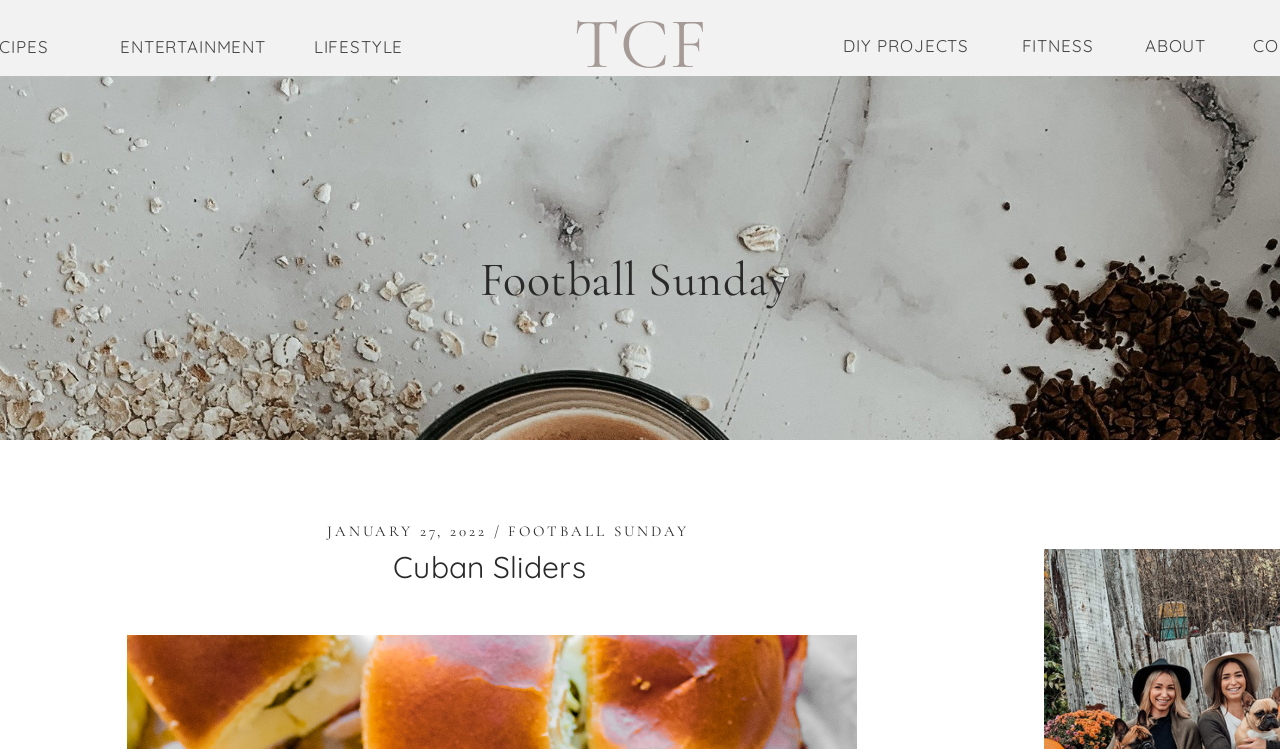Answer this question in one word or a short phrase: What type of recipe is 'Cuban Sliders'?

Food